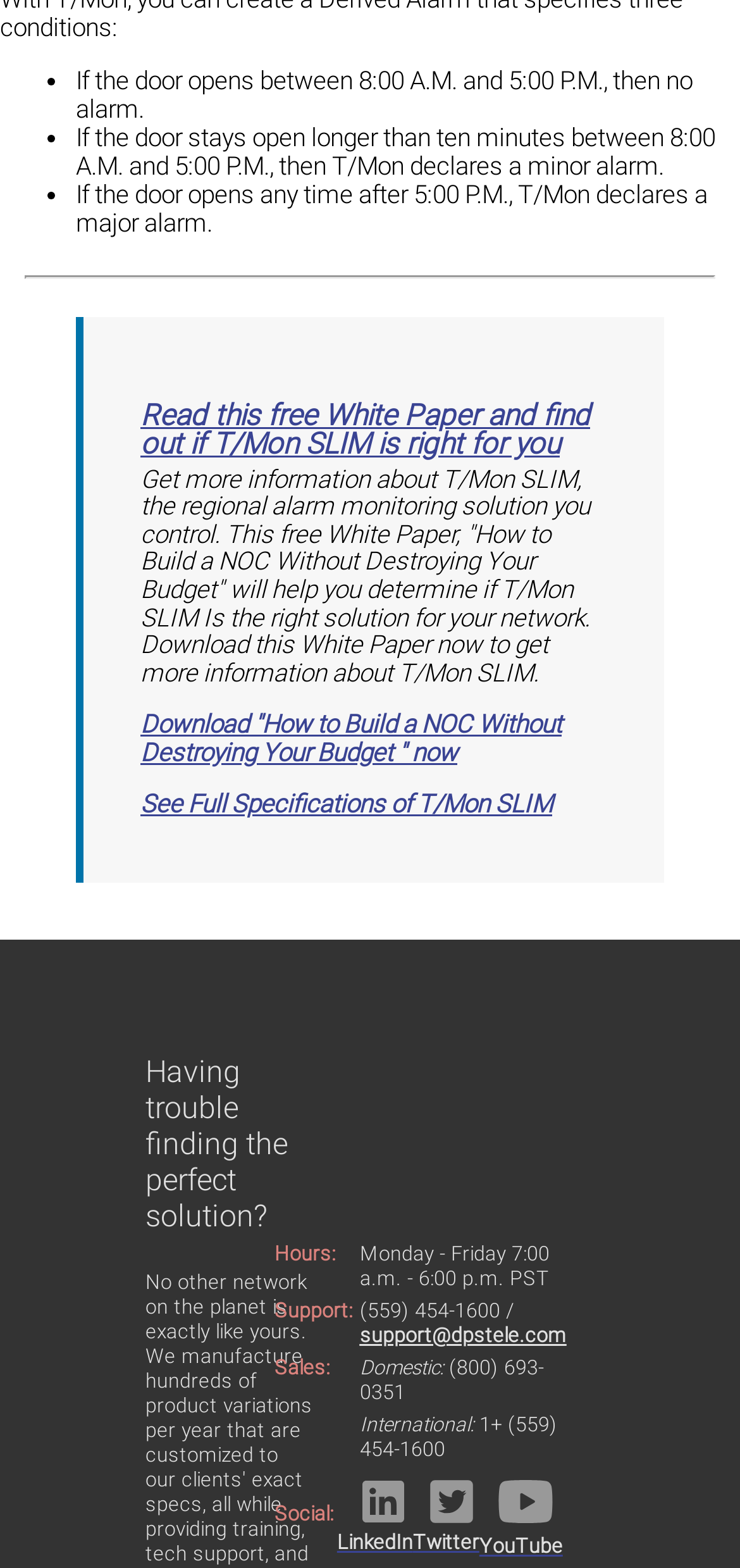Using the format (top-left x, top-left y, bottom-right x, bottom-right y), provide the bounding box coordinates for the described UI element. All values should be floating point numbers between 0 and 1: LinkedIn

[0.455, 0.939, 0.558, 0.991]